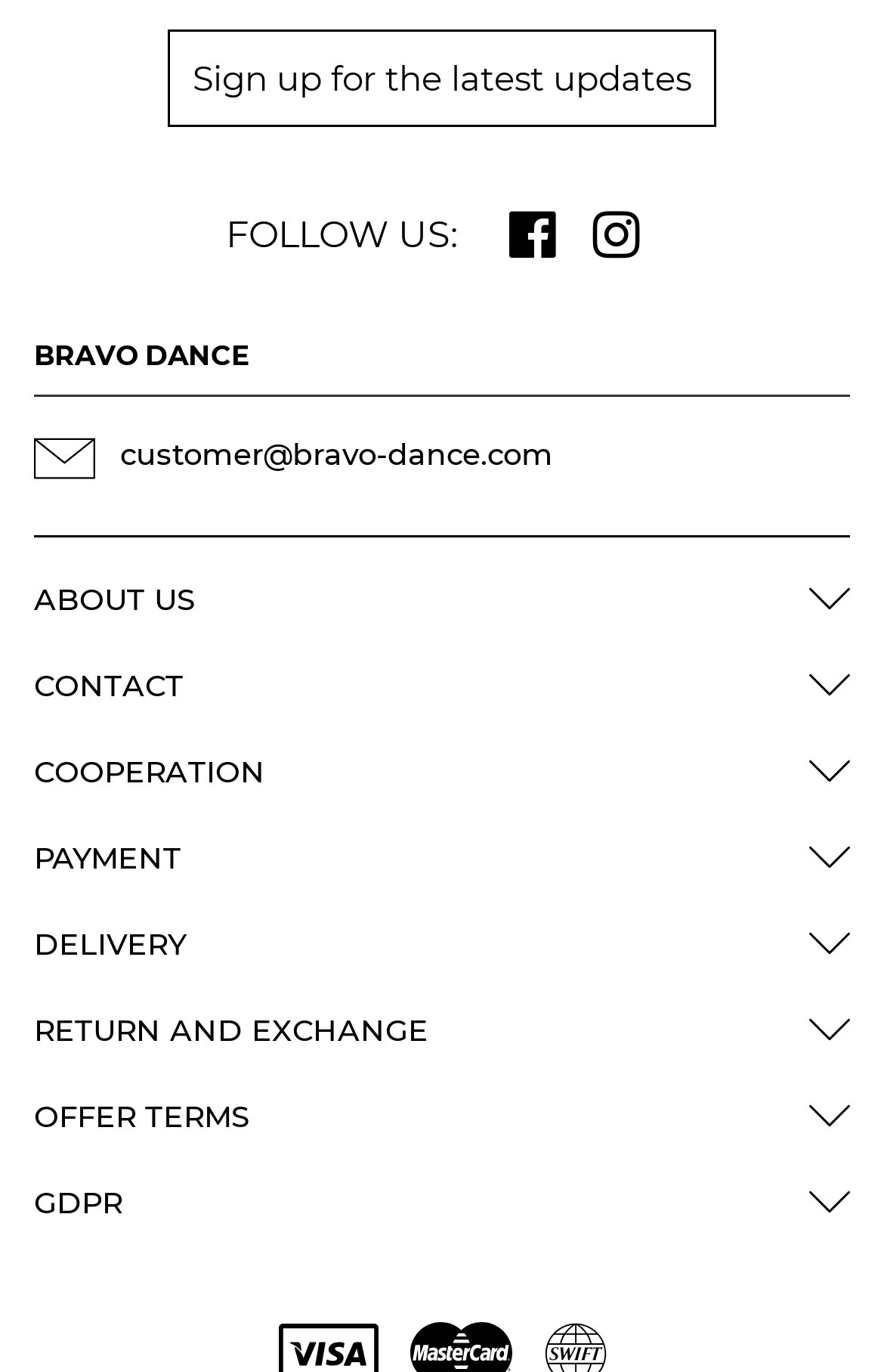Find the bounding box coordinates for the element described here: "About us".

[0.038, 0.412, 0.962, 0.462]